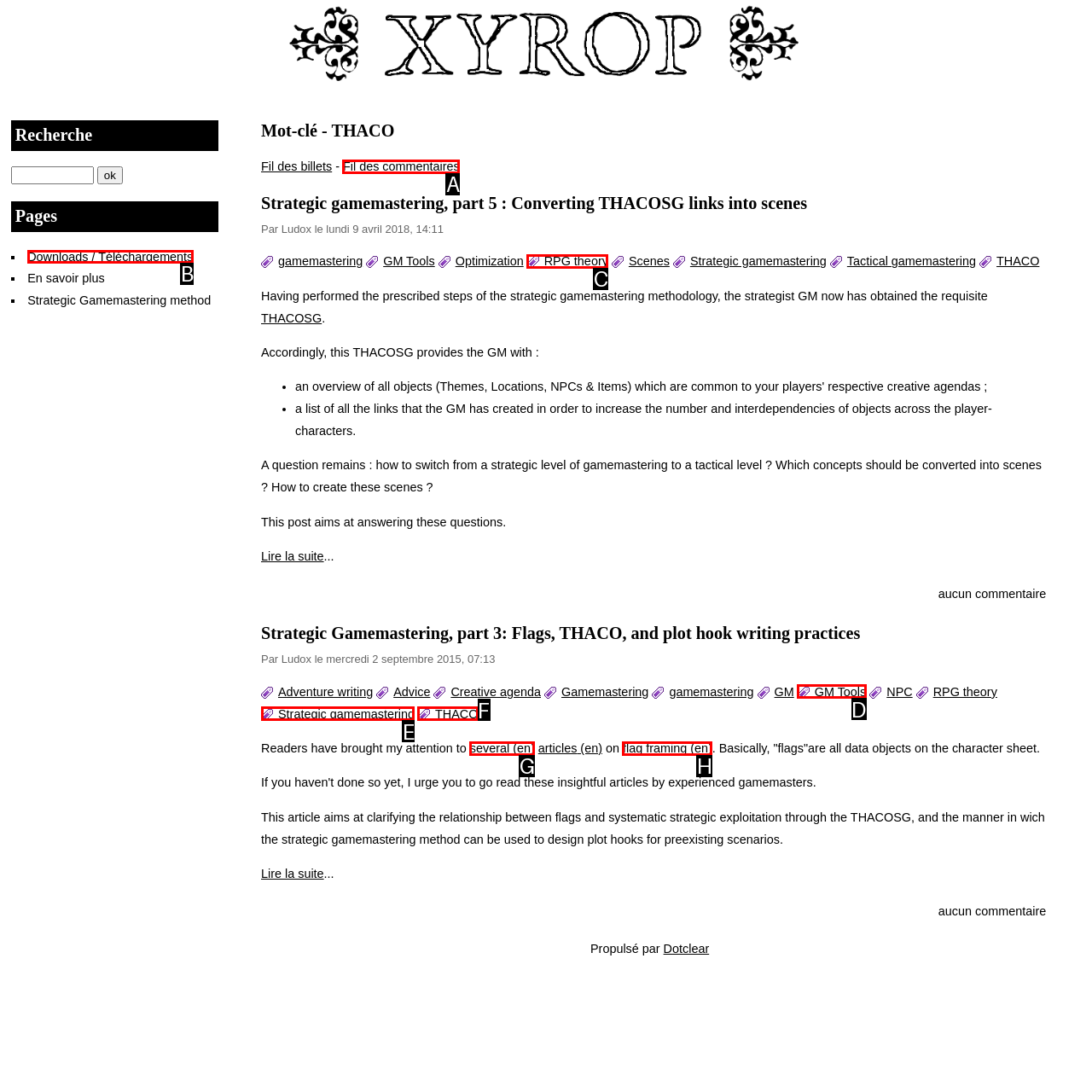To complete the task: Go to the page 'Downloads / Téléchargements', which option should I click? Answer with the appropriate letter from the provided choices.

B